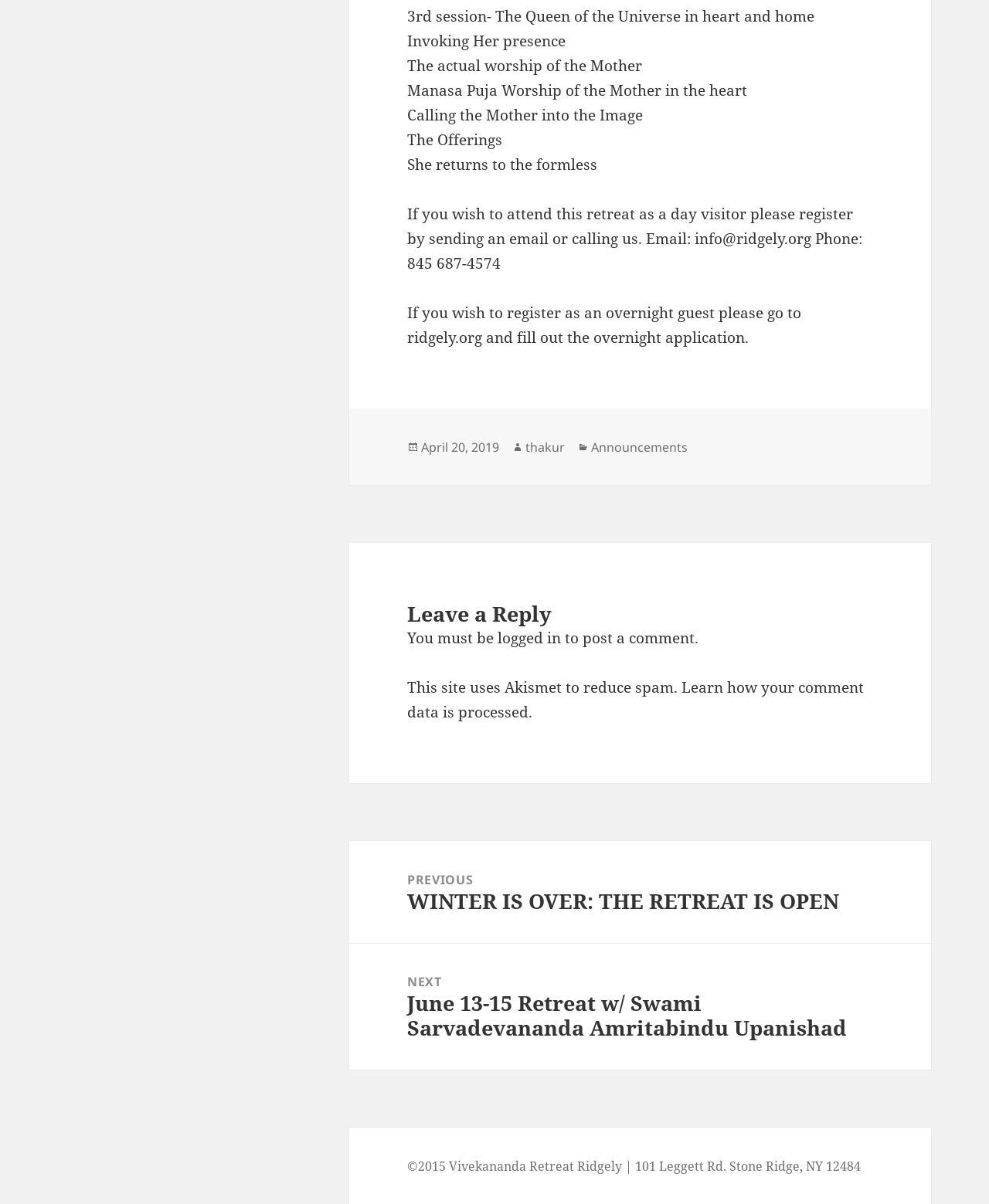Given the content of the image, can you provide a detailed answer to the question?
What is the author of the post?

The author of the post is mentioned in the footer section of the webpage, which is 'thakur'.